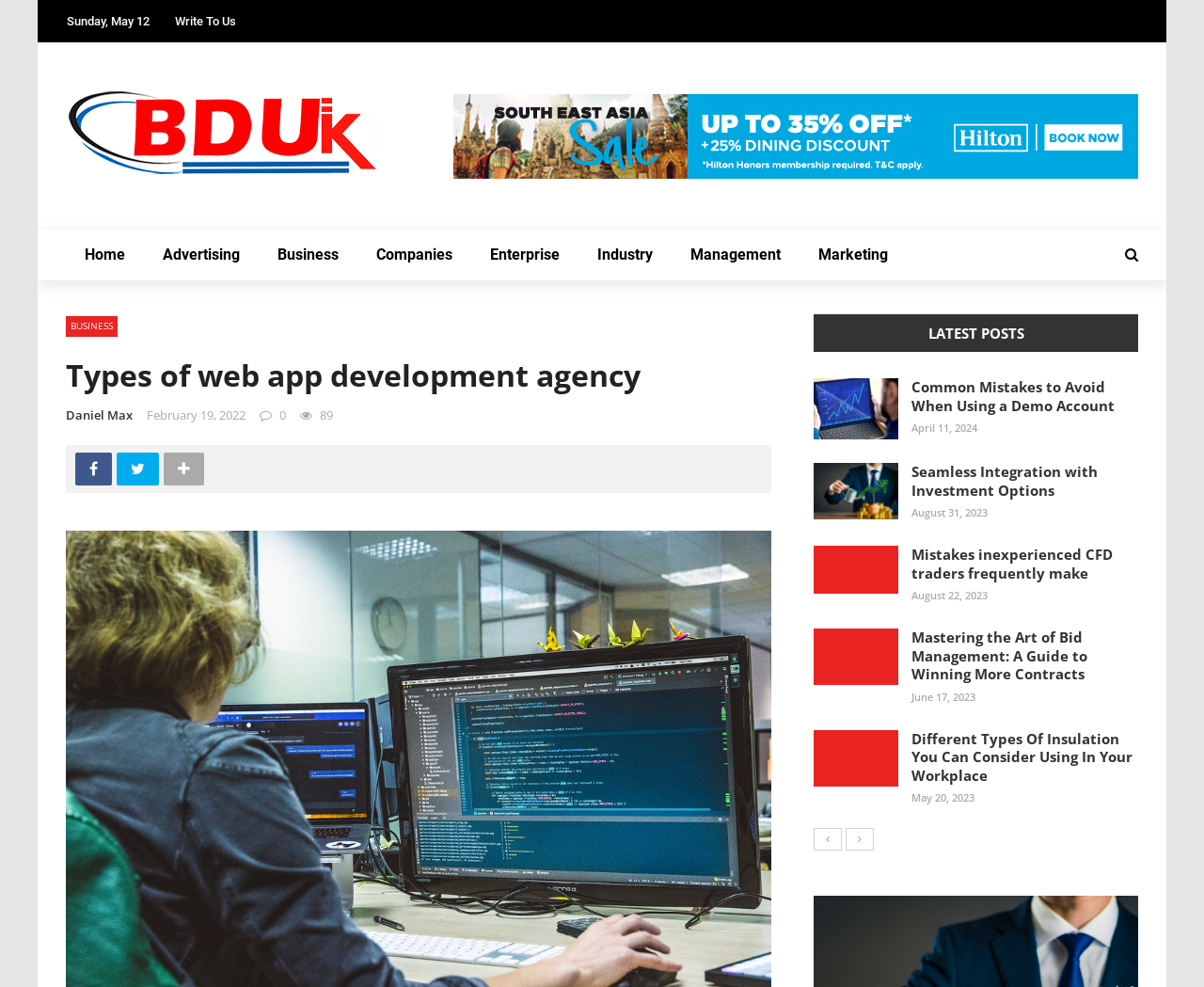Please specify the bounding box coordinates of the area that should be clicked to accomplish the following instruction: "Explore the 'Rexcer platform'". The coordinates should consist of four float numbers between 0 and 1, i.e., [left, top, right, bottom].

None